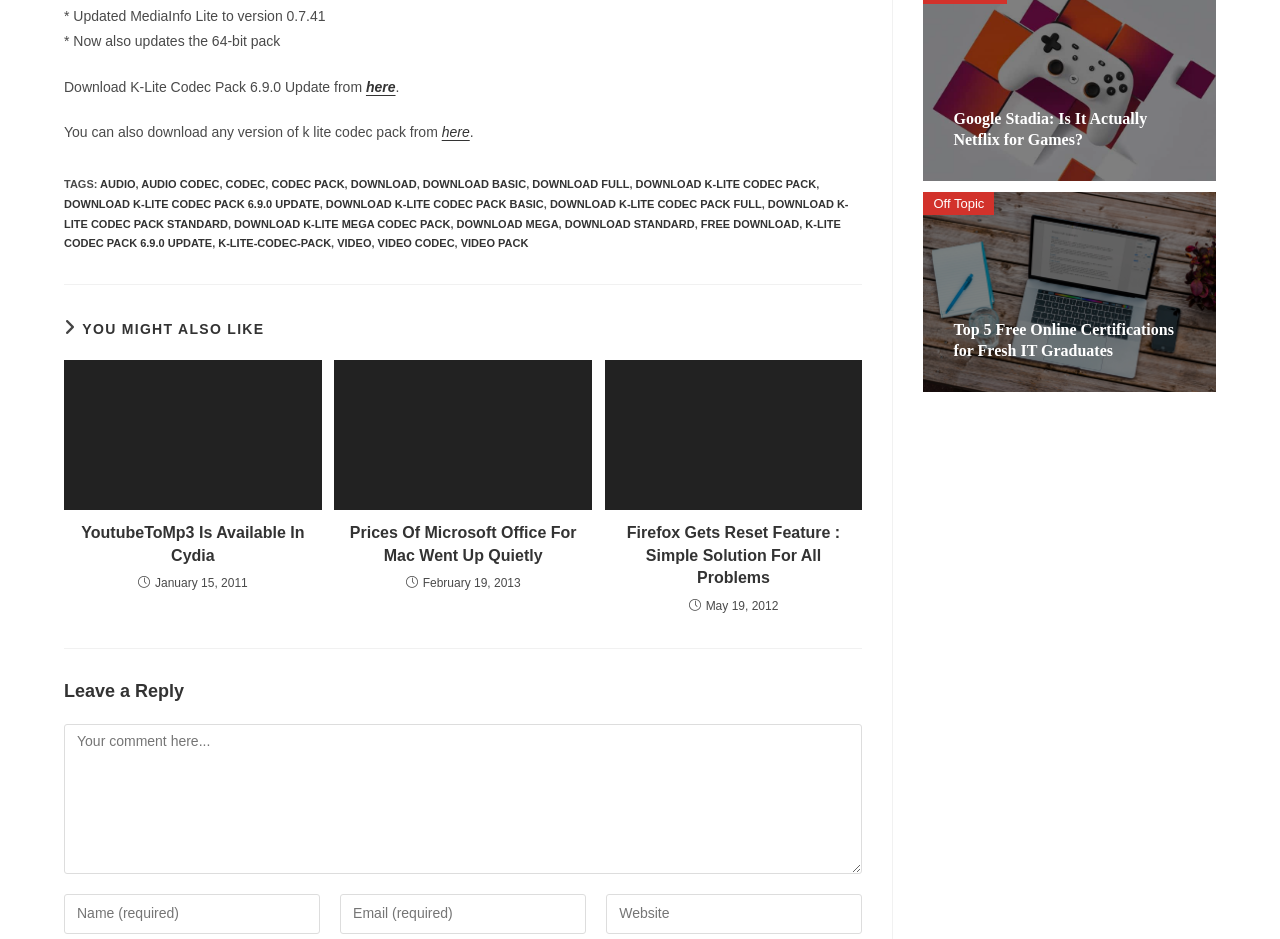Please identify the bounding box coordinates of the element on the webpage that should be clicked to follow this instruction: "Read more about the article Firefox Gets Reset Feature : Simple Solution For All Problems". The bounding box coordinates should be given as four float numbers between 0 and 1, formatted as [left, top, right, bottom].

[0.472, 0.384, 0.674, 0.544]